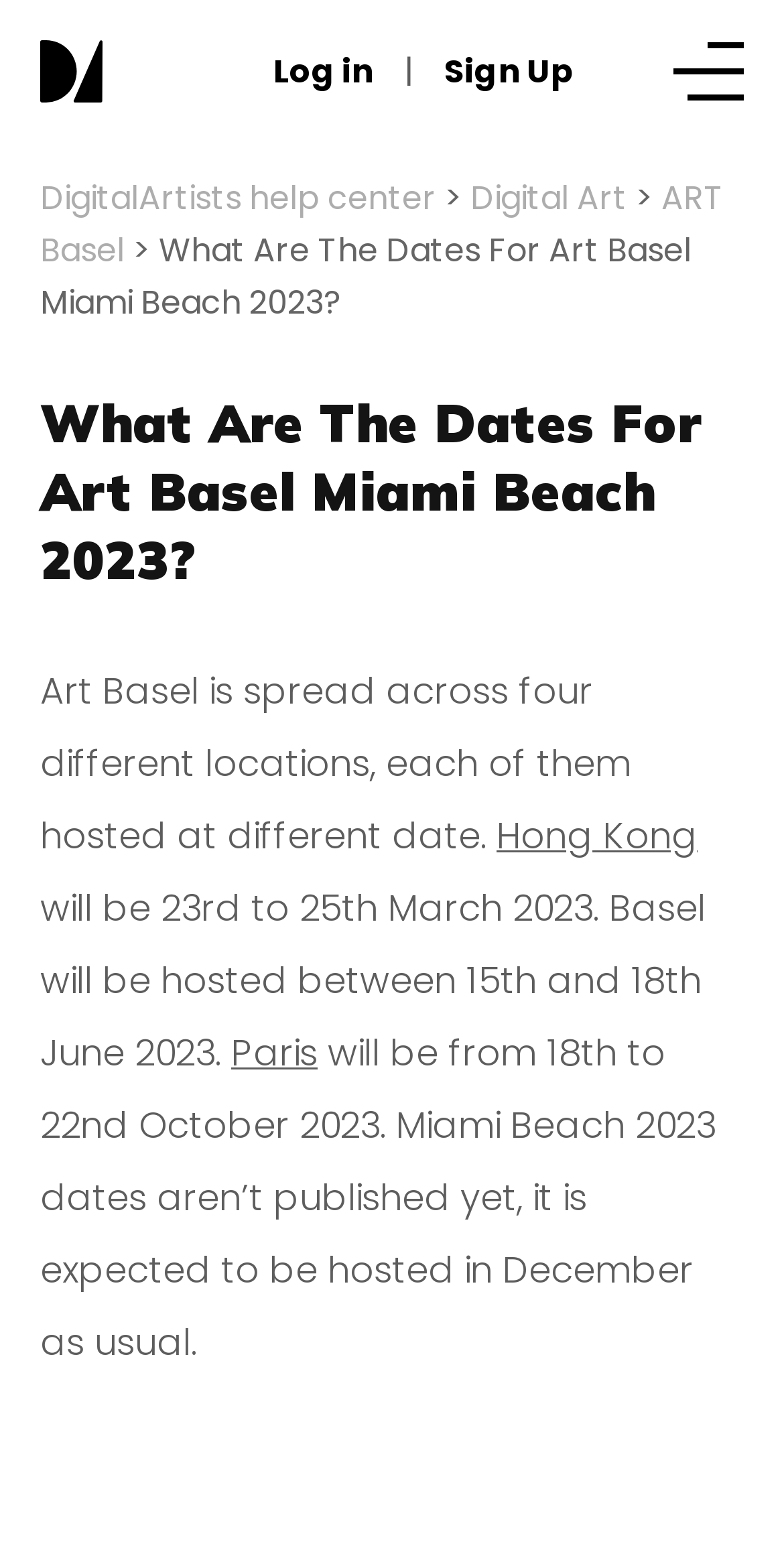Determine the main text heading of the webpage and provide its content.

What Are The Dates For Art Basel Miami Beach 2023?